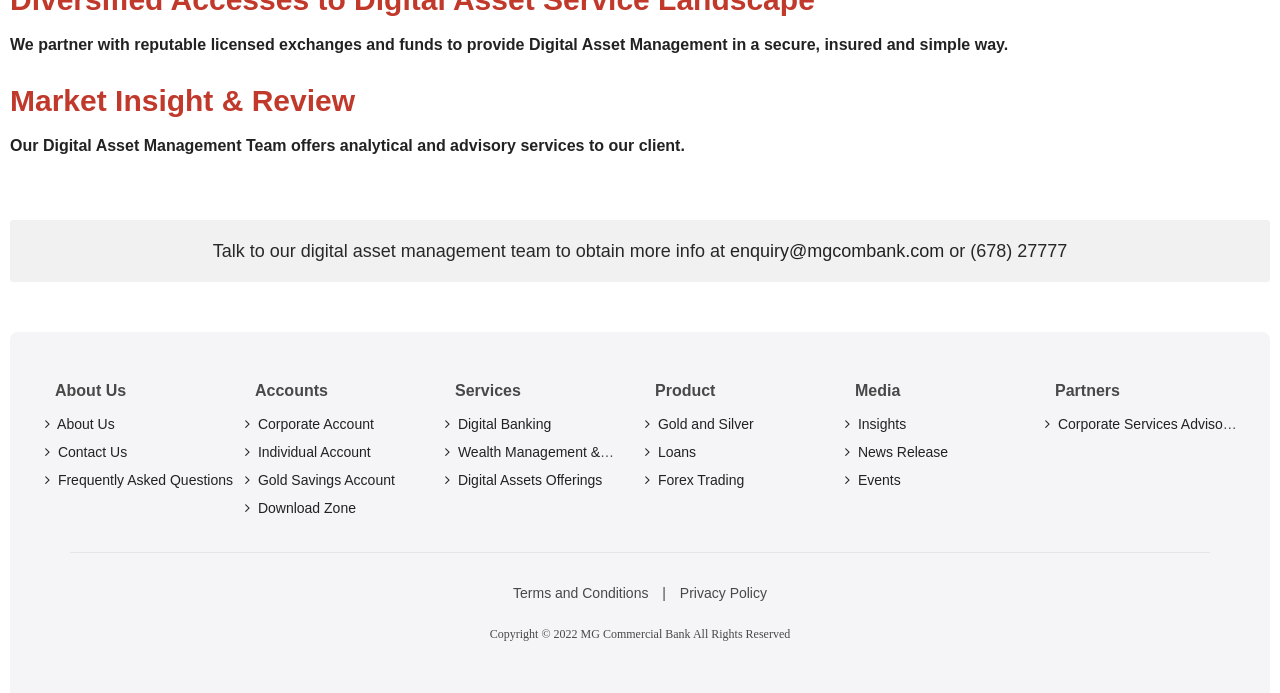Using the element description: "Wealth Management & Investment Services", determine the bounding box coordinates for the specified UI element. The coordinates should be four float numbers between 0 and 1, [left, top, right, bottom].

[0.344, 0.641, 0.469, 0.704]